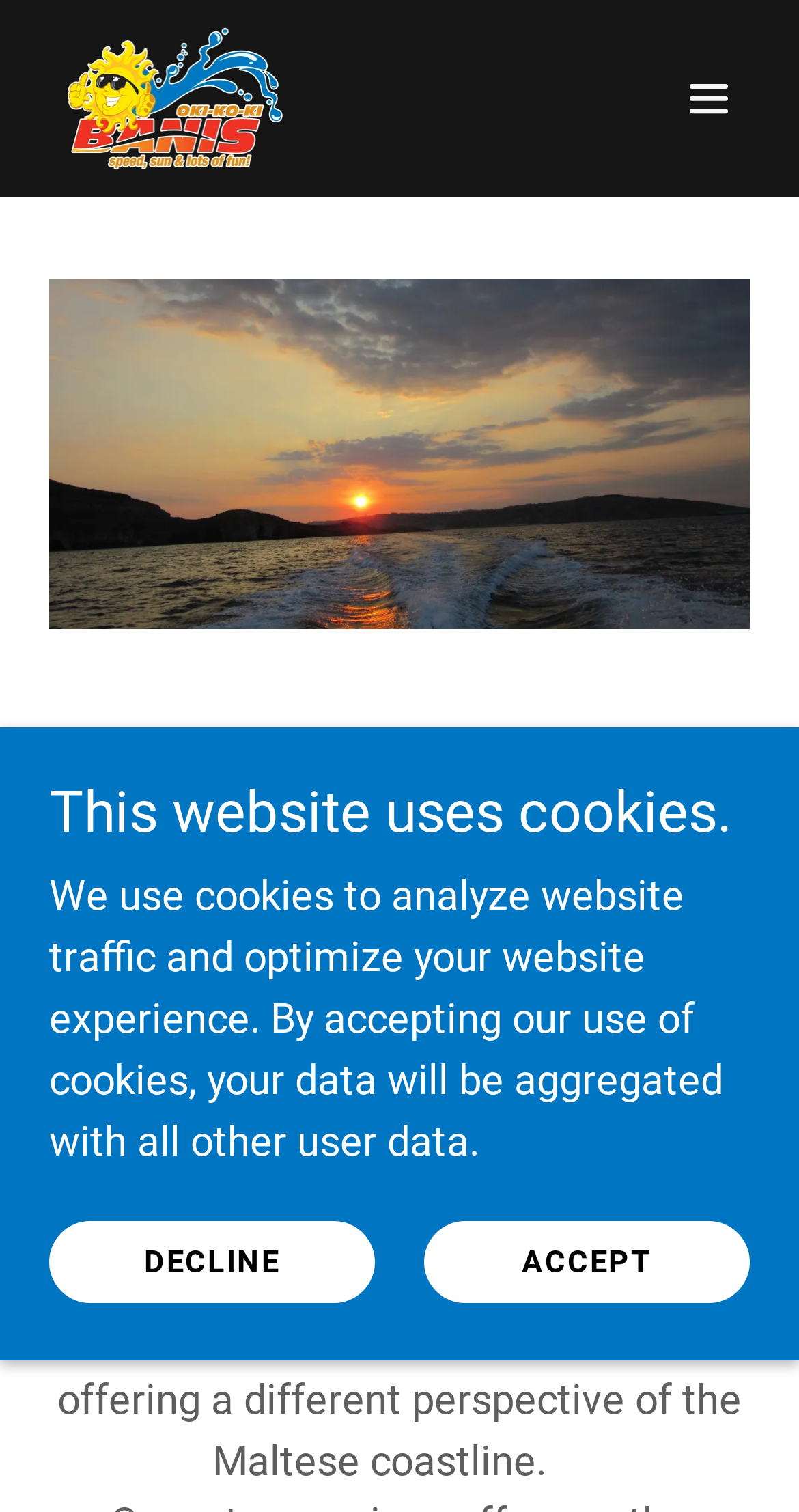Extract the top-level heading from the webpage and provide its text.

Comino Sunset Trip